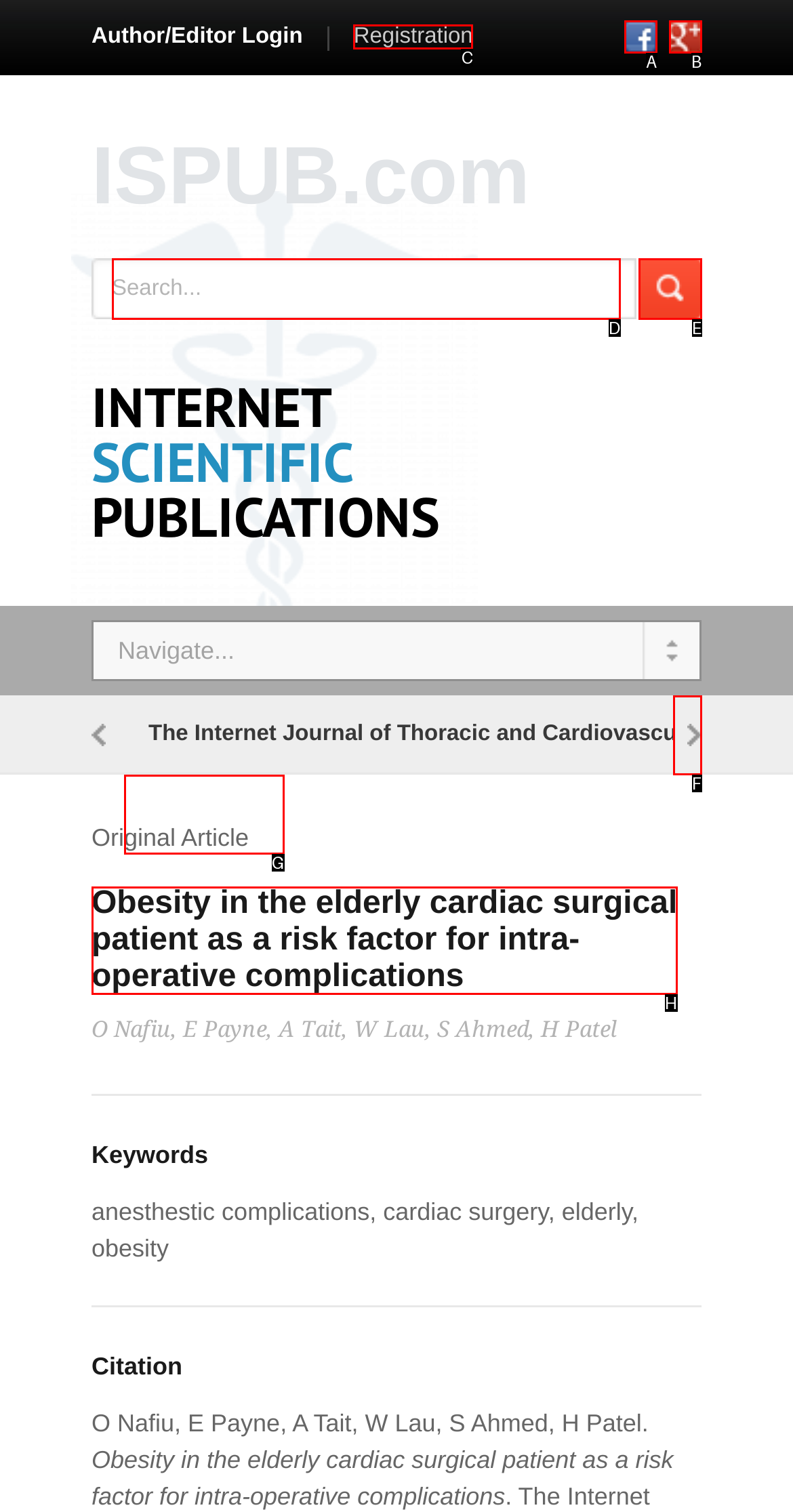Based on the element description: Number 2, choose the HTML element that matches best. Provide the letter of your selected option.

G